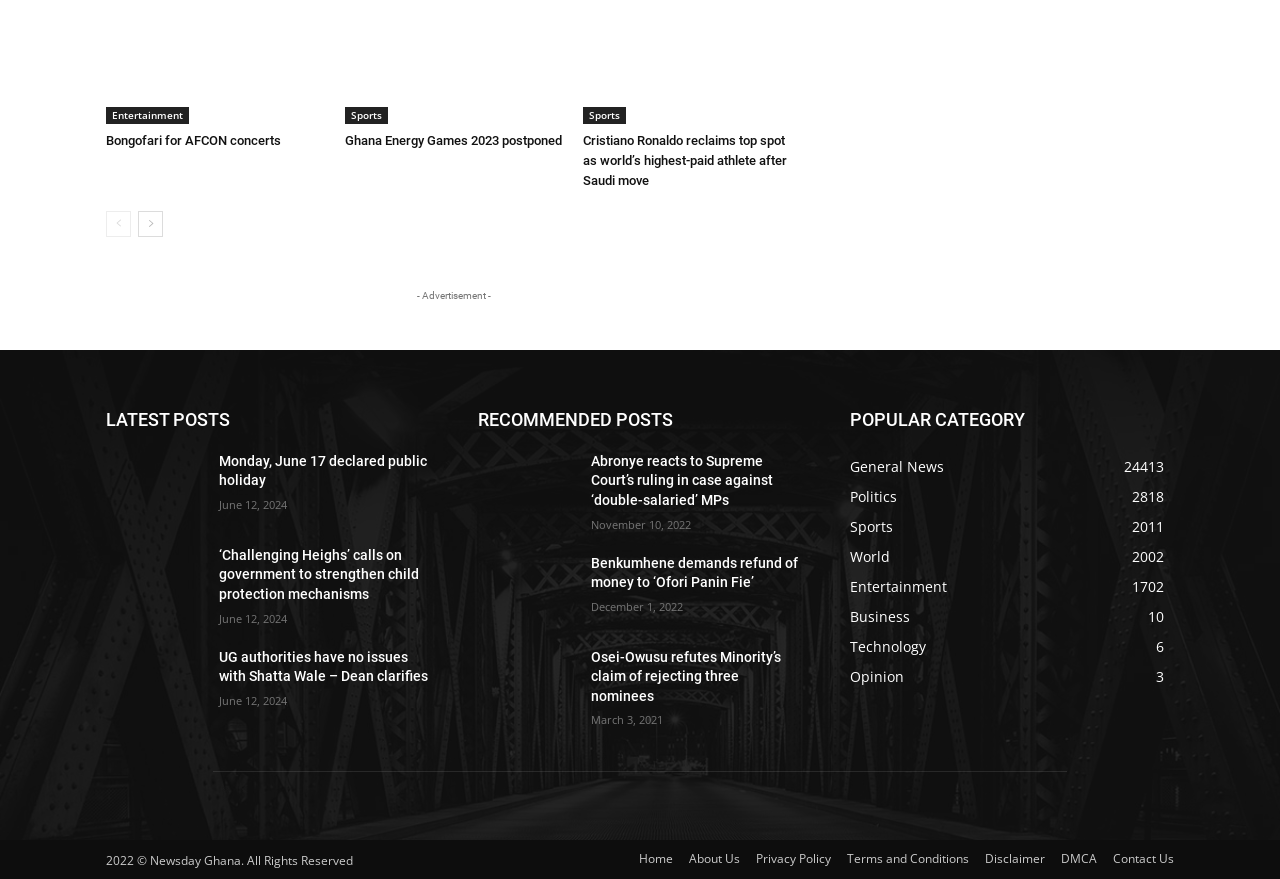What is the date of the post 'Abronye reacts to Supreme Court’s ruling in case against ‘double-salaried’ MPs'?
Please elaborate on the answer to the question with detailed information.

The date of the post 'Abronye reacts to Supreme Court’s ruling in case against ‘double-salaried’ MPs' is November 10, 2022, as indicated by the timestamp next to the post title.